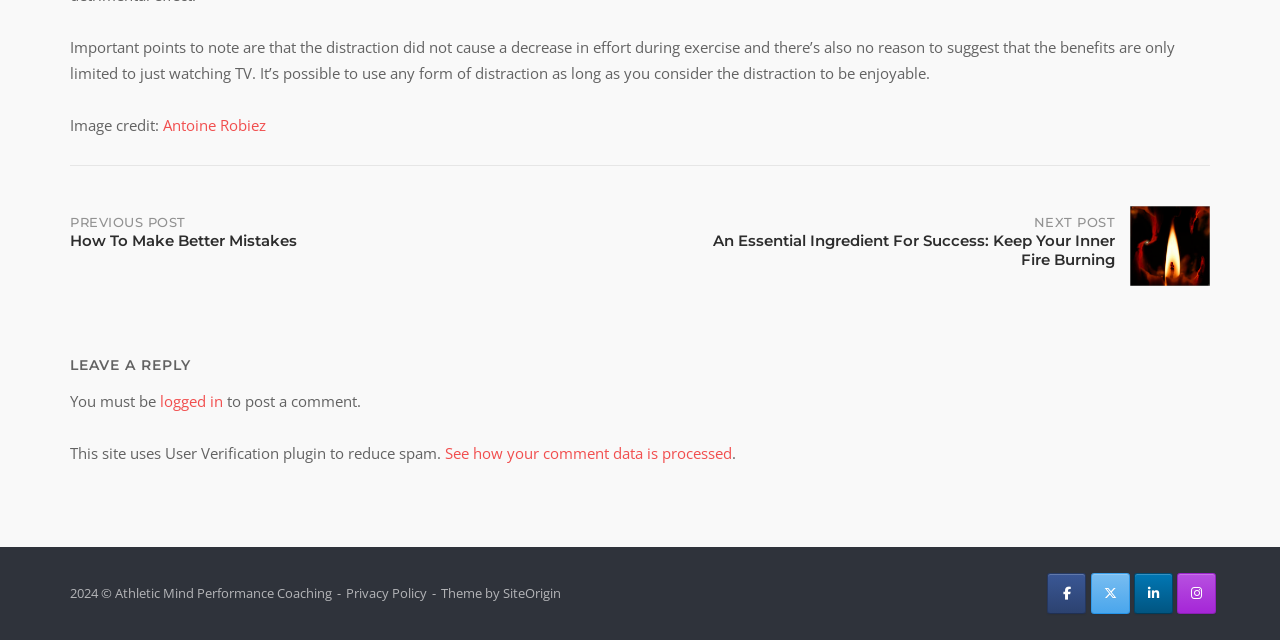Answer the following query with a single word or phrase:
What is the name of the website's theme?

SiteOrigin